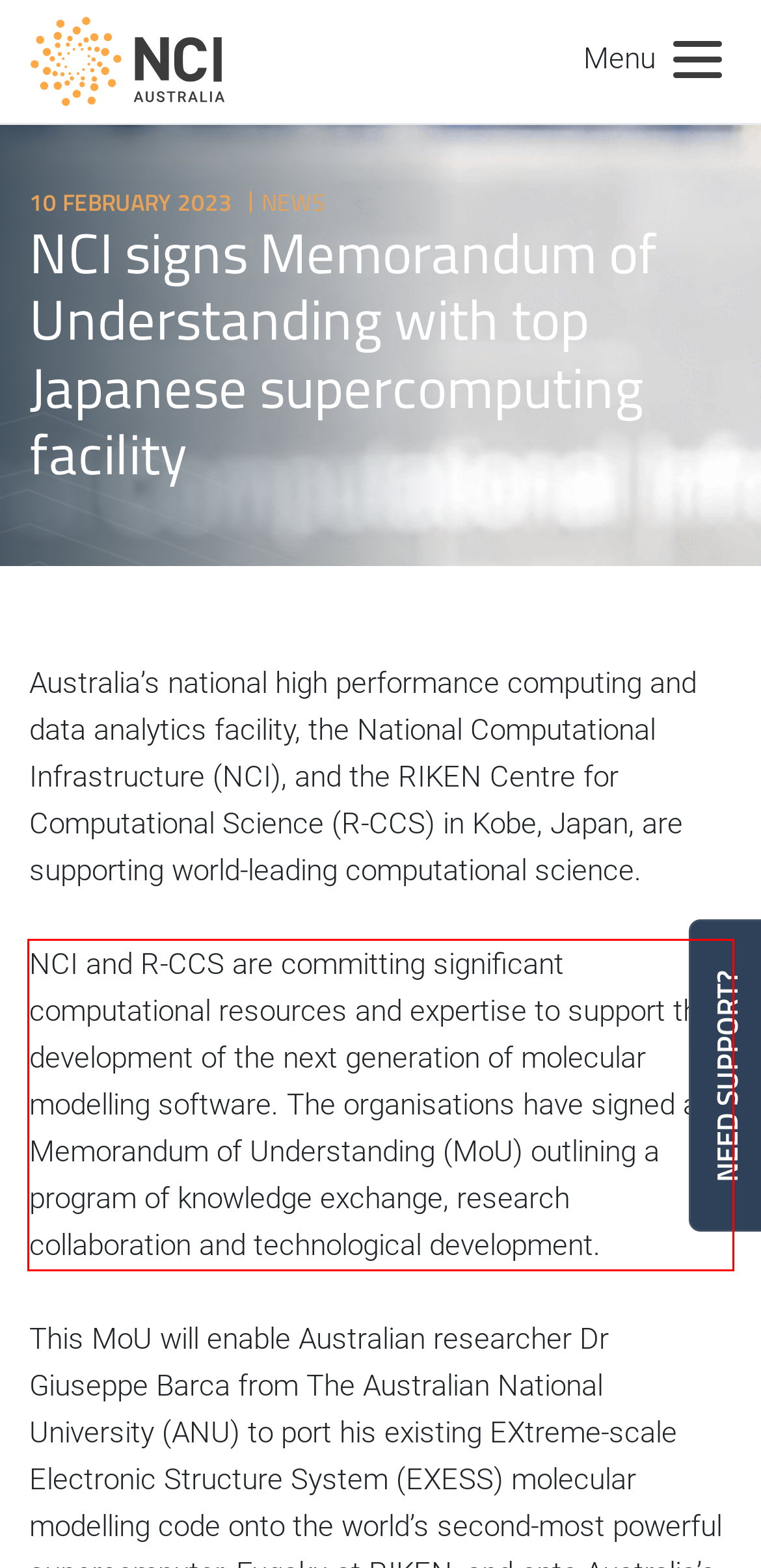Analyze the screenshot of the webpage that features a red bounding box and recognize the text content enclosed within this red bounding box.

NCI and R-CCS are committing significant computational resources and expertise to support the development of the next generation of molecular modelling software. The organisations have signed a Memorandum of Understanding (MoU) outlining a program of knowledge exchange, research collaboration and technological development.